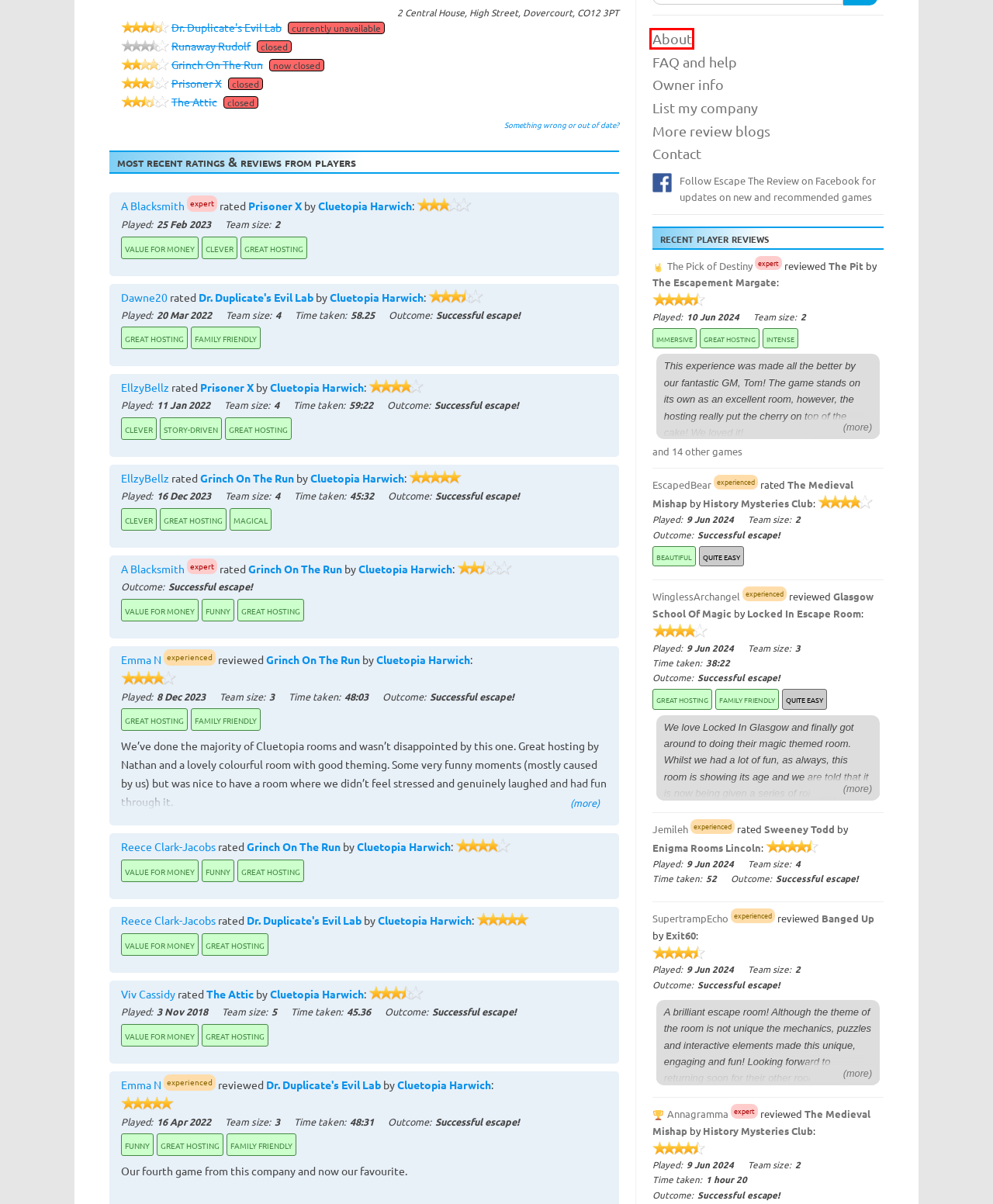Examine the screenshot of the webpage, which includes a red bounding box around an element. Choose the best matching webpage description for the page that will be displayed after clicking the element inside the red bounding box. Here are the candidates:
A. More review blogs – Escape the Review
B. Profile – Escape the Review
C. Information for owners – Escape the Review
D. Claim venue – Escape the Review
E. Add venue listing – Escape the Review
F. About – Escape the Review
G. FAQ and help – Escape the Review
H. Contact – Escape the Review

F